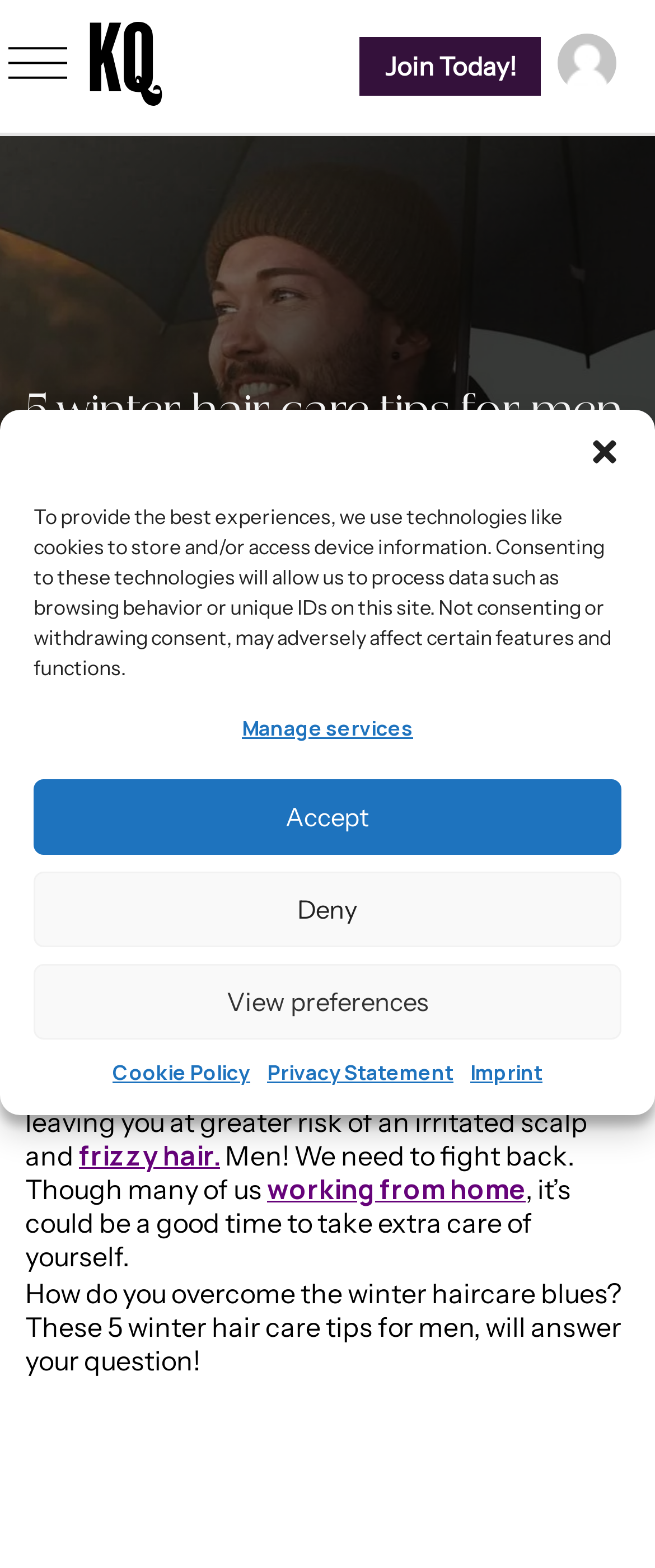Kindly respond to the following question with a single word or a brief phrase: 
What is the topic of the article?

Winter hair care for men